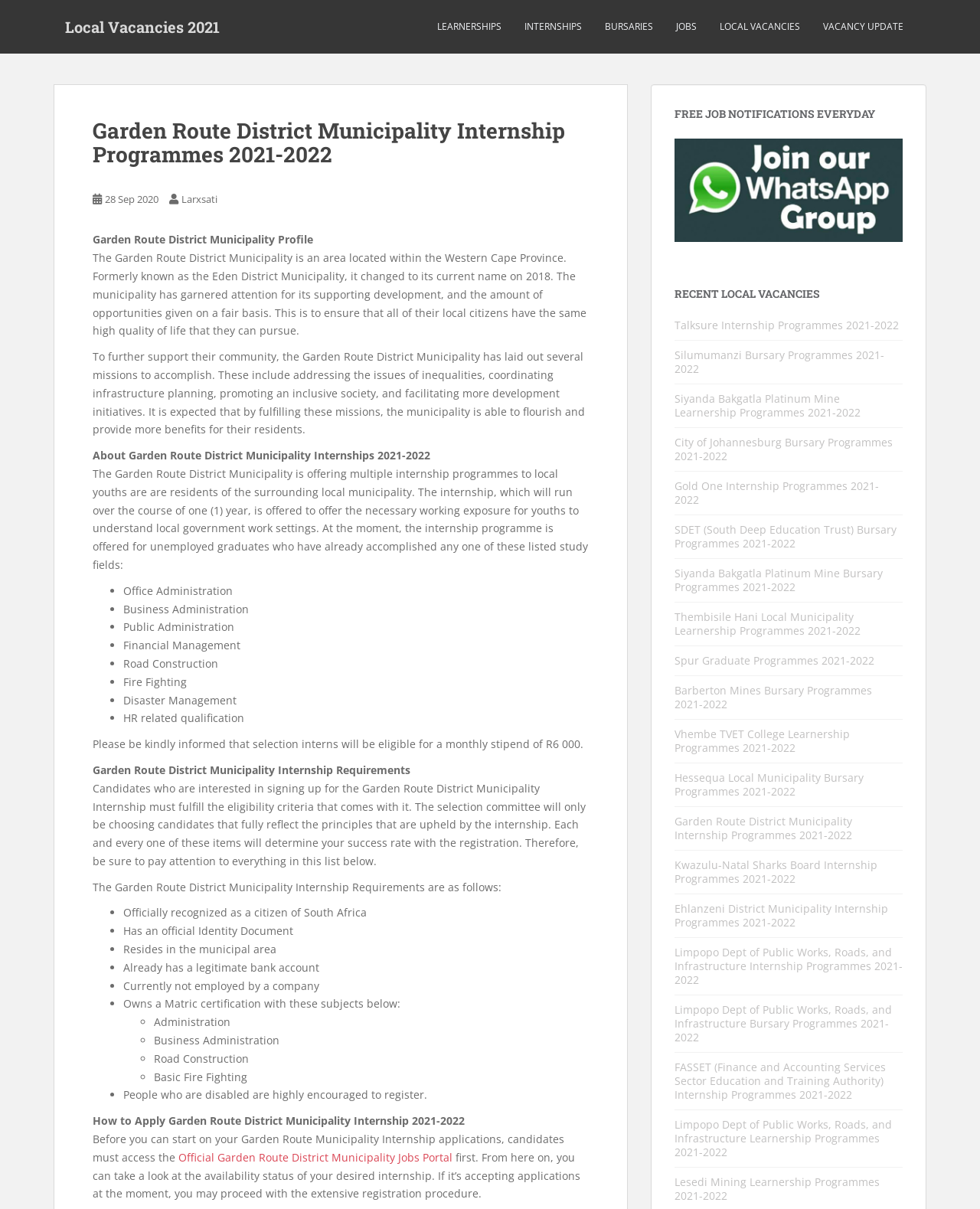Please determine the bounding box coordinates of the element to click on in order to accomplish the following task: "Apply for Garden Route District Municipality Internship". Ensure the coordinates are four float numbers ranging from 0 to 1, i.e., [left, top, right, bottom].

[0.182, 0.951, 0.462, 0.963]